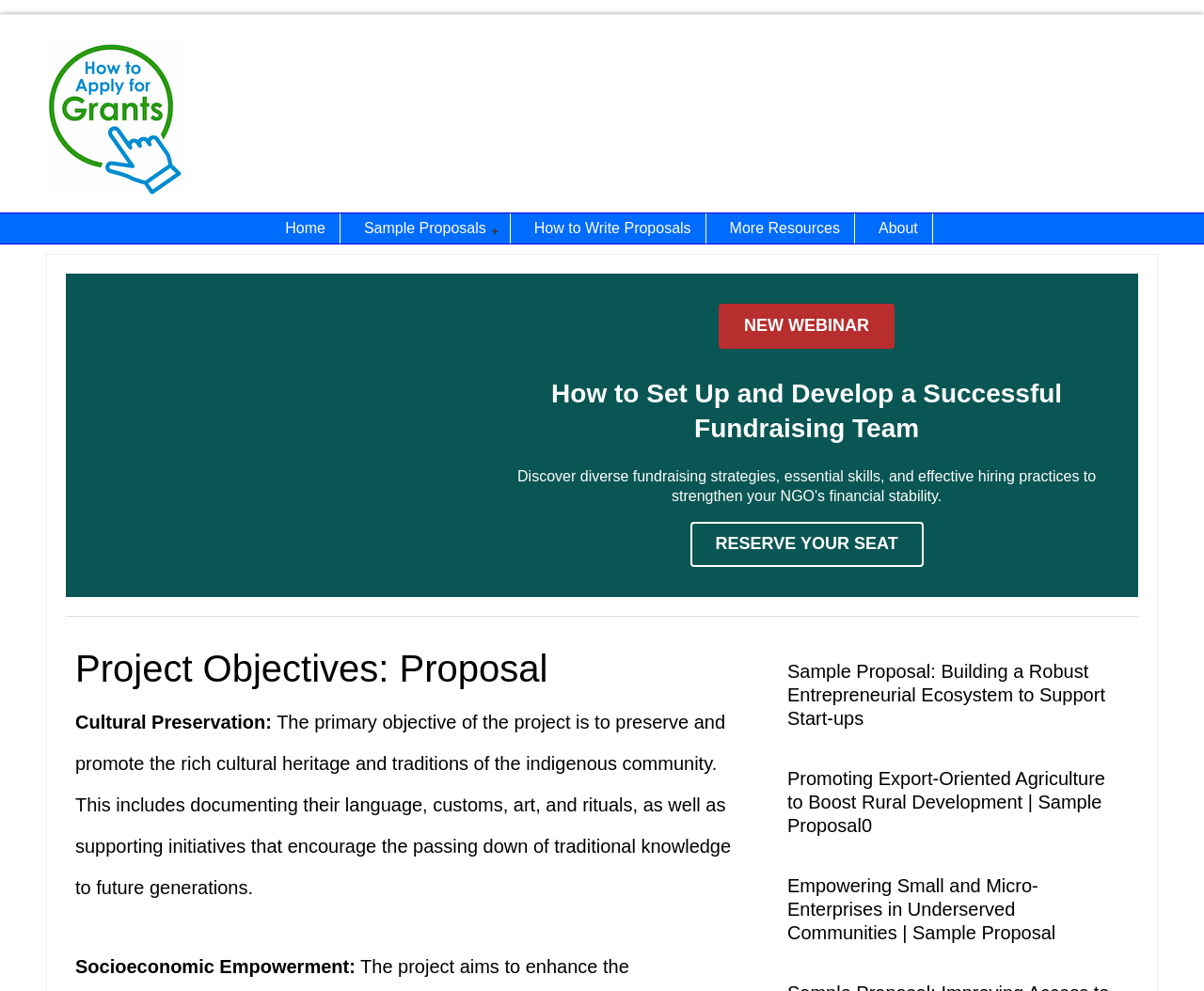Pinpoint the bounding box coordinates of the clickable element to carry out the following instruction: "Click on 'Sample Proposal: Building a Robust Entrepreneurial Ecosystem to Support Start-ups'."

[0.654, 0.667, 0.918, 0.735]